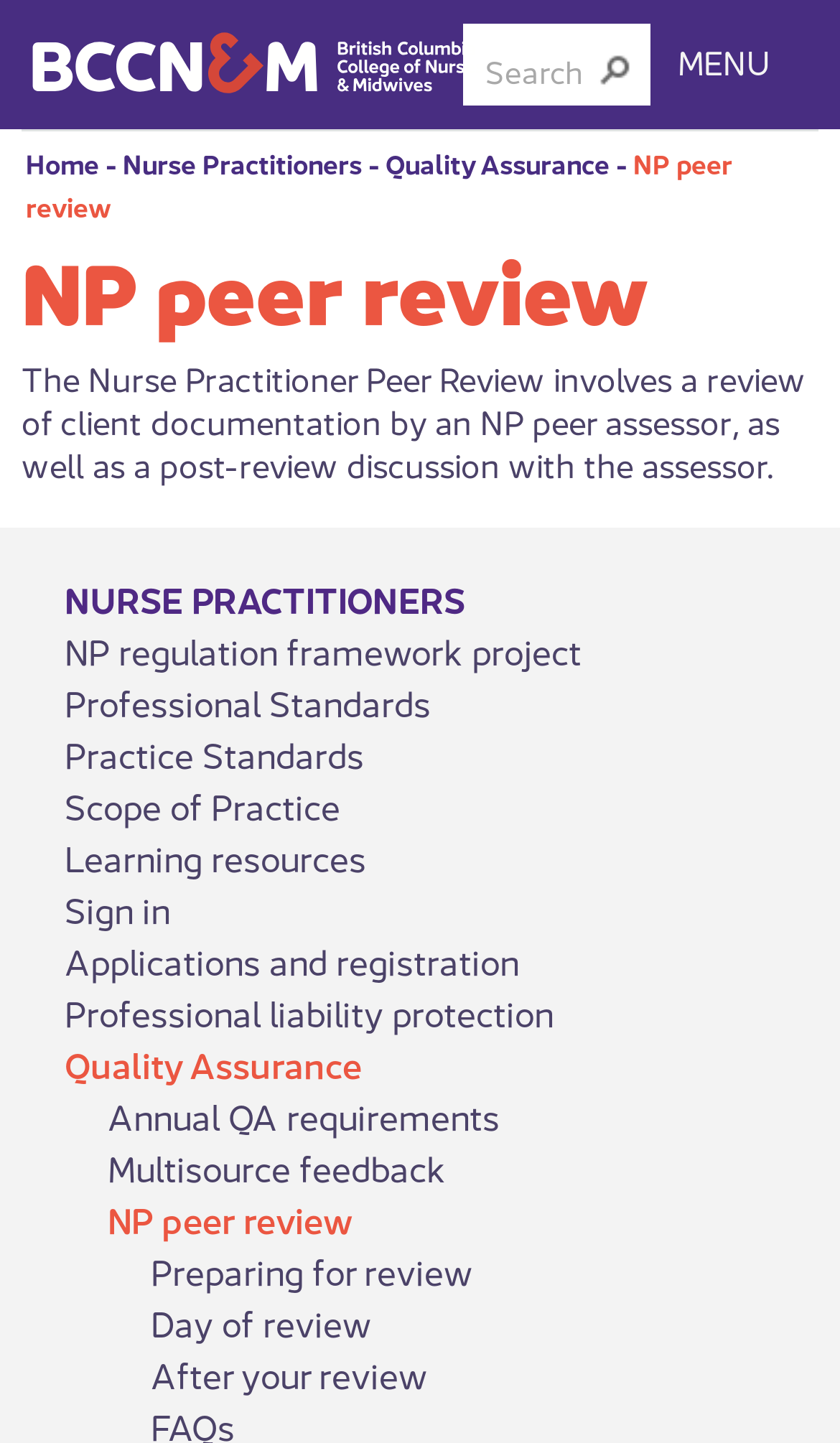Identify the bounding box coordinates of the region that should be clicked to execute the following instruction: "Go to Home page".

[0.031, 0.099, 0.118, 0.127]